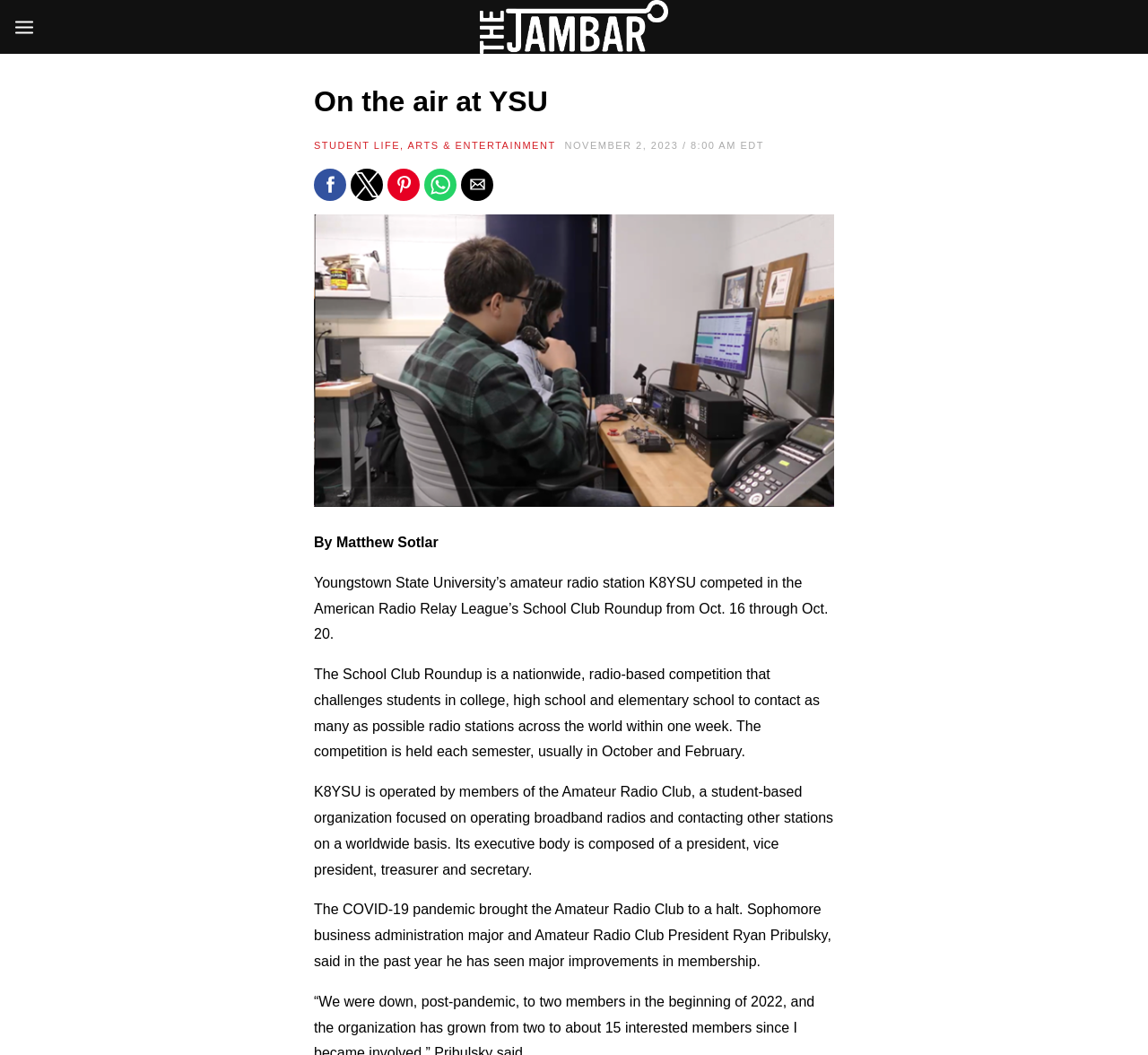What is the name of the university's amateur radio station?
Analyze the image and deliver a detailed answer to the question.

I found the answer by reading the text in the webpage, specifically the sentence 'Youngstown State University’s amateur radio station K8YSU competed in the American Radio Relay League’s School Club Roundup...' which mentions the name of the university's amateur radio station.